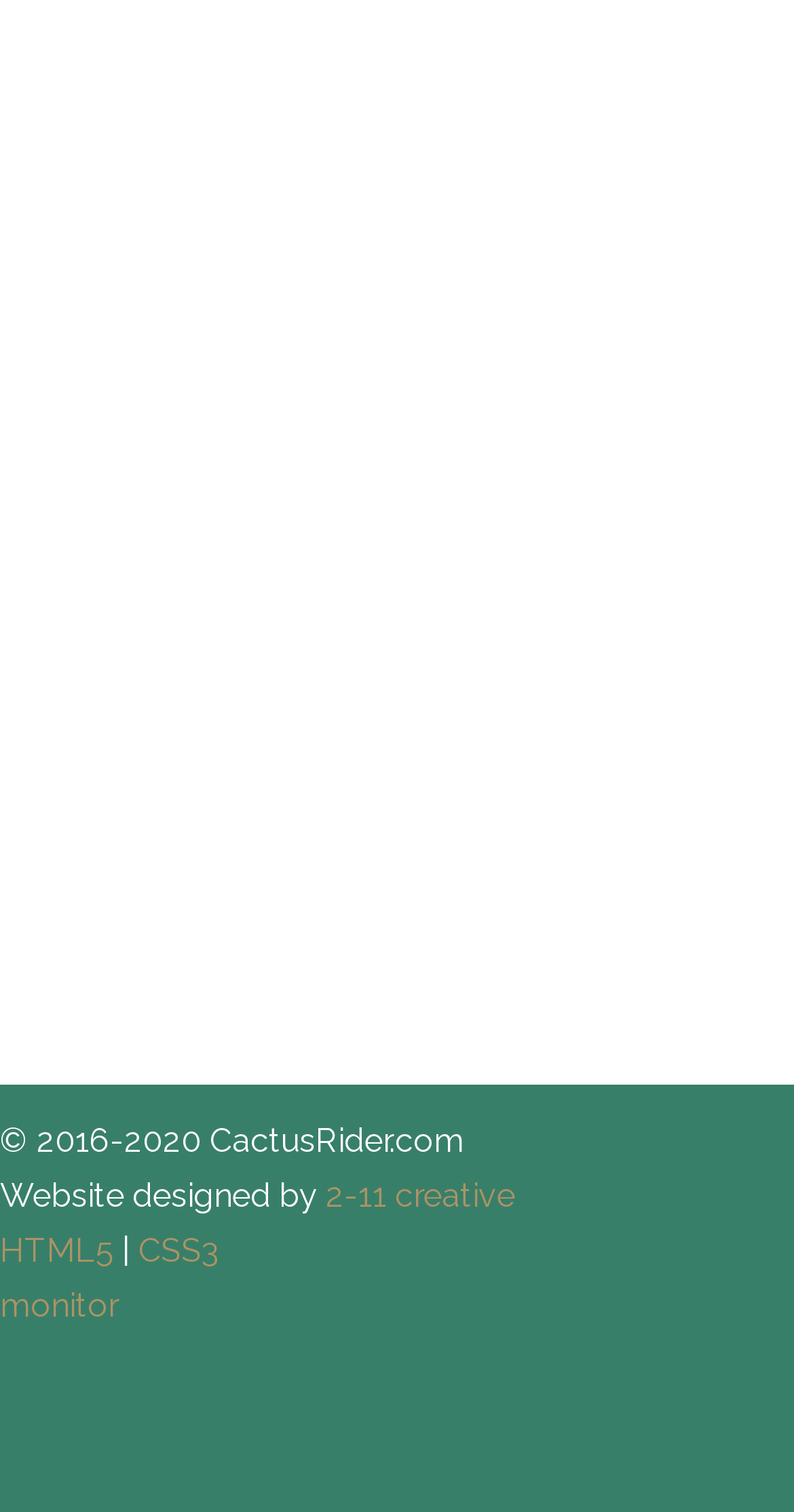What is the name of the monitor link?
Your answer should be a single word or phrase derived from the screenshot.

monitor